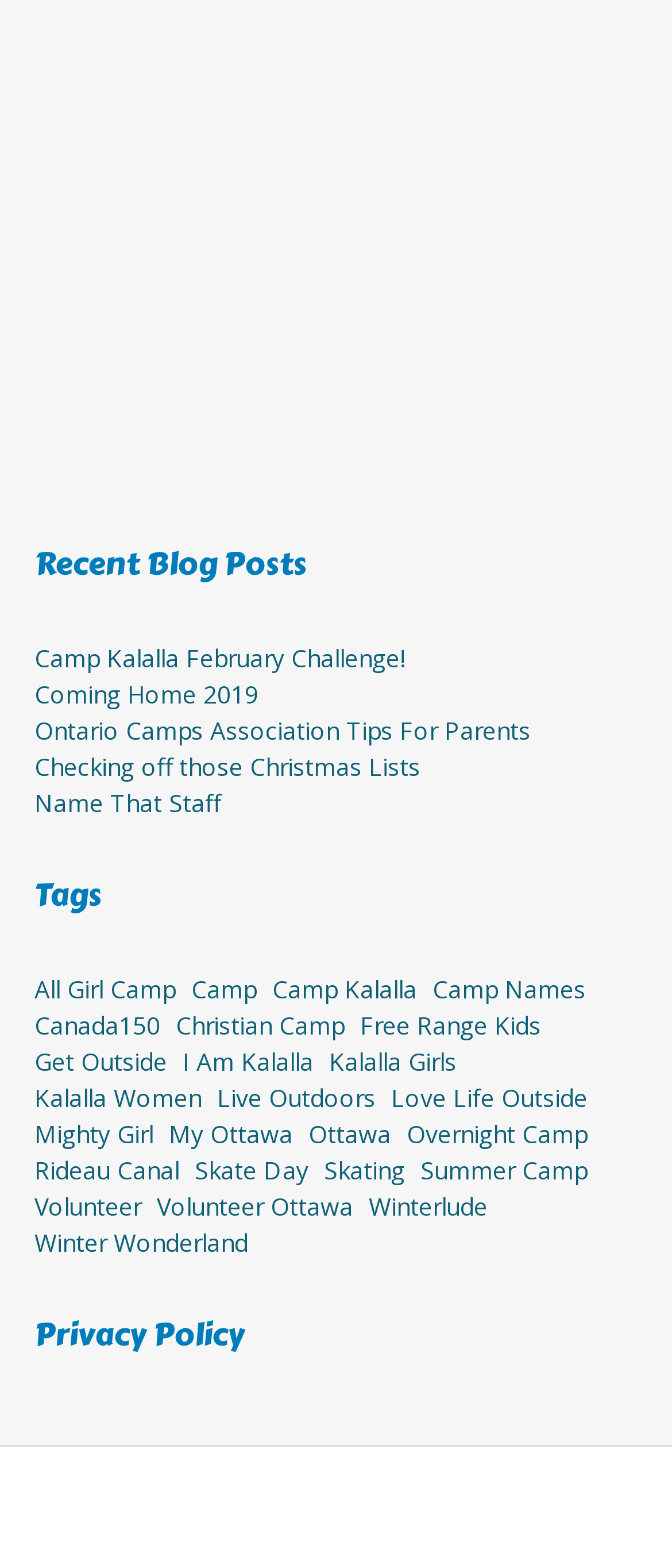Find the bounding box of the element with the following description: "all girl camp". The coordinates must be four float numbers between 0 and 1, formatted as [left, top, right, bottom].

[0.051, 0.619, 0.262, 0.642]